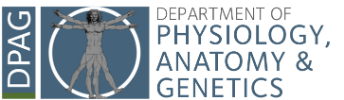Give a thorough caption of the image, focusing on all visible elements.

The image features the logo of the Department of Physiology, Anatomy & Genetics (DPAG) at the University of Oxford. The design incorporates a stylized representation of Leonardo da Vinci's iconic "Vitruvian Man," emphasized in the center, symbolizing the intersection of art and science. Surrounding the figure are the words "DEPARTMENT OF PHYSIOLOGY, ANATOMY & GENETICS," highlighting the department's dedication to these vital fields of study. The logo's color scheme combines shades of blue and gray, conveying a professional and academic aesthetic, suitable for a prestigious institution. This visual identity reflects the department's commitment to advancing knowledge in human biology and genetics.